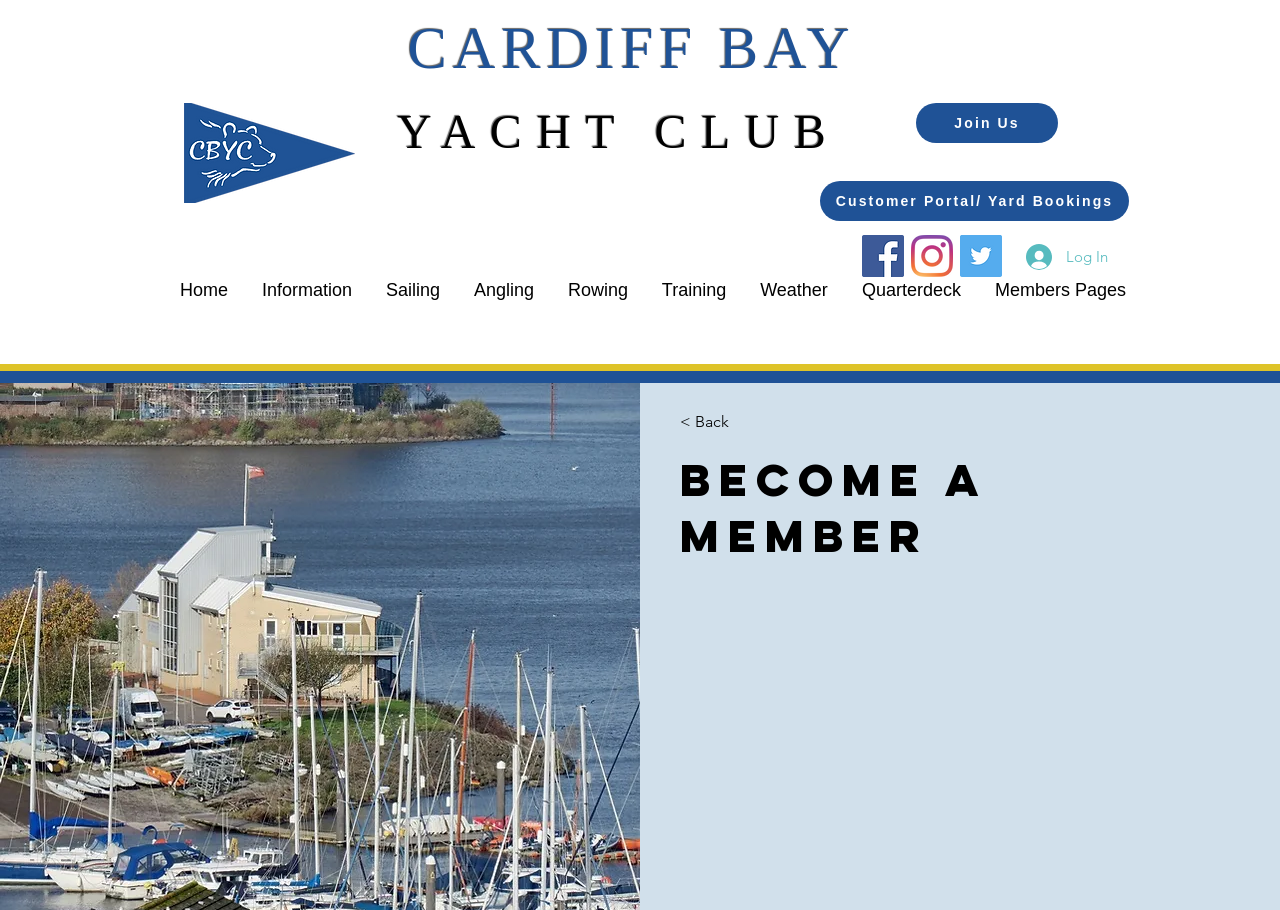Identify the bounding box coordinates of the section that should be clicked to achieve the task described: "Check the 'Weather' section".

[0.58, 0.3, 0.66, 0.338]